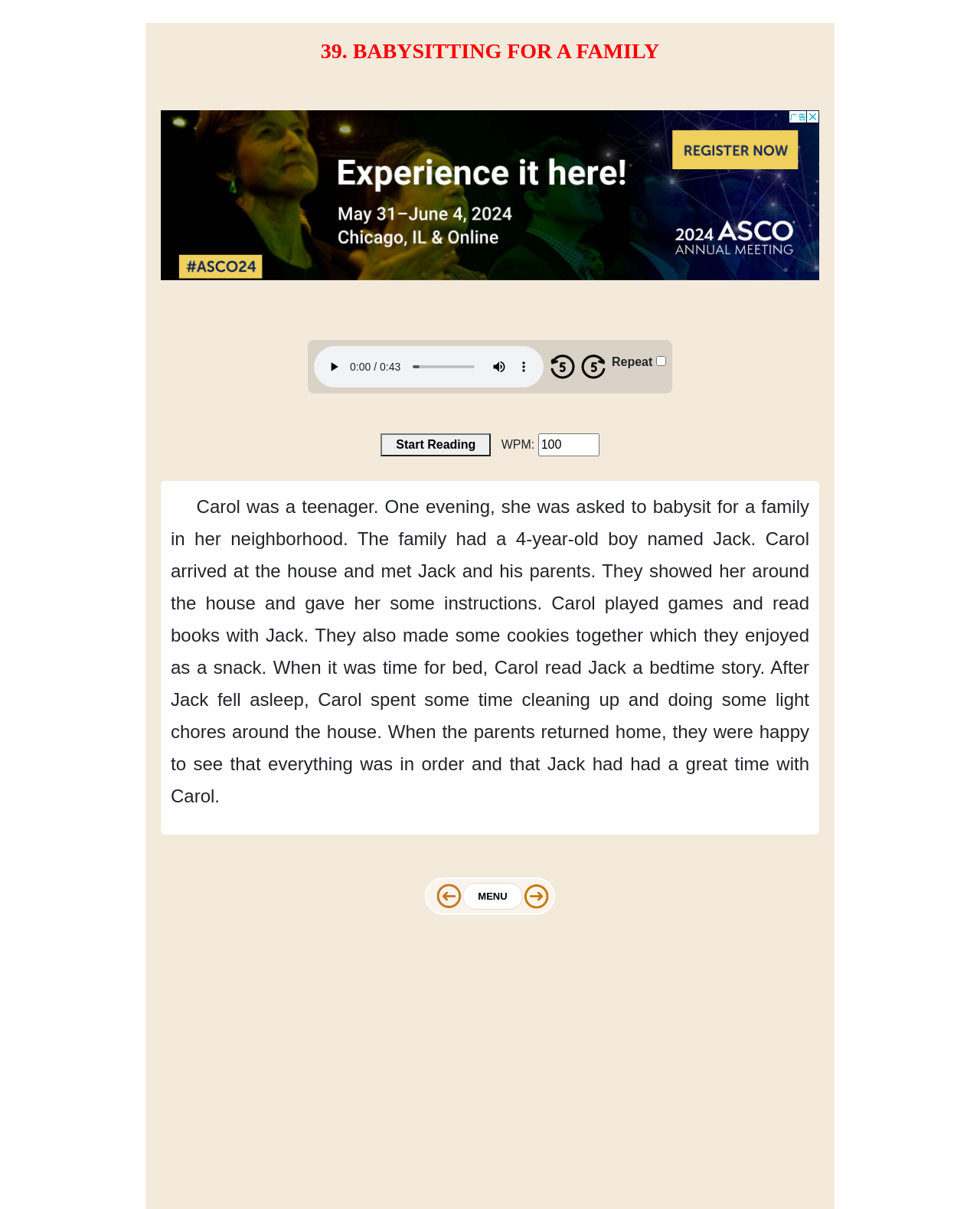Extract the main heading text from the webpage.

39. BABYSITTING FOR A FAMILY